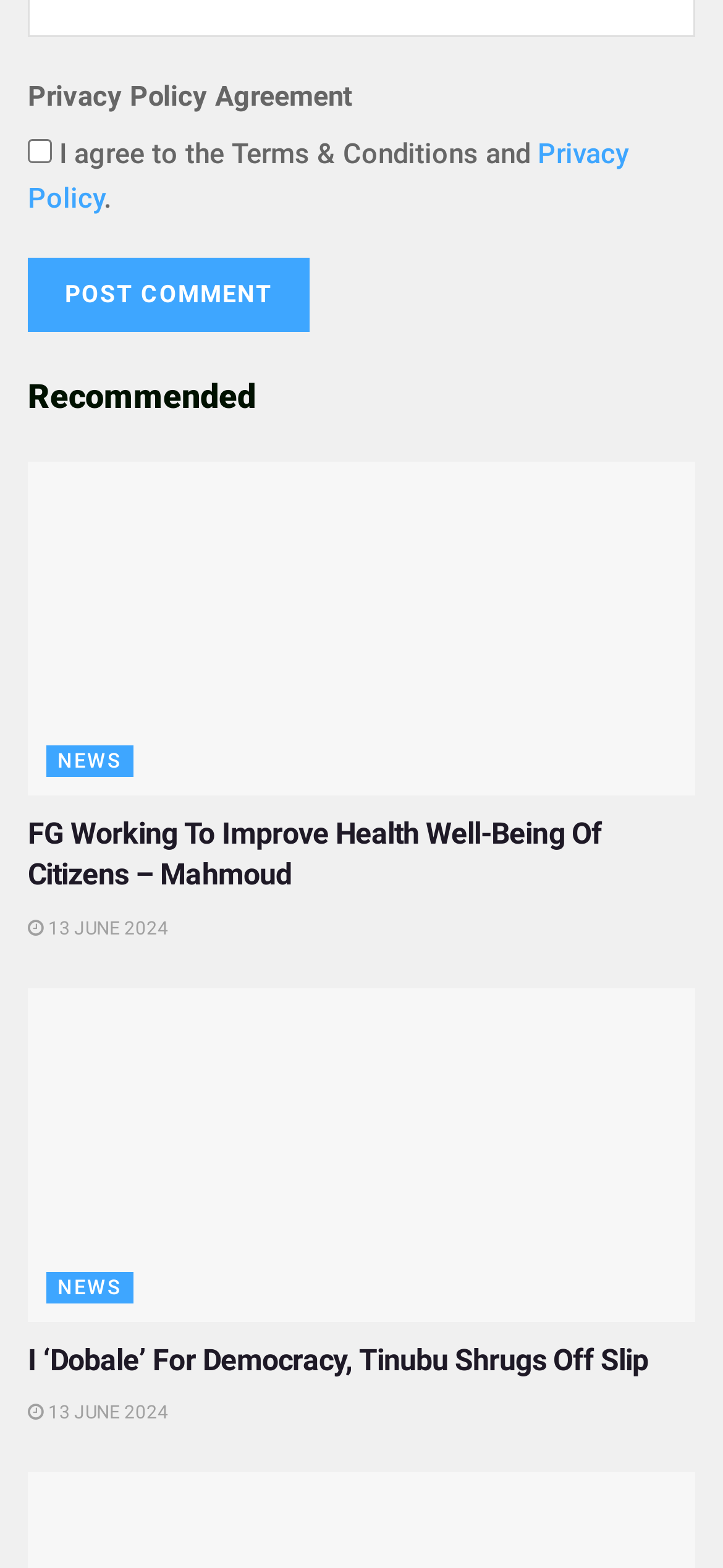Can you specify the bounding box coordinates of the area that needs to be clicked to fulfill the following instruction: "read the news article 'FG working to improve health well-being of citizens – Mahmoud'"?

[0.038, 0.295, 0.962, 0.507]